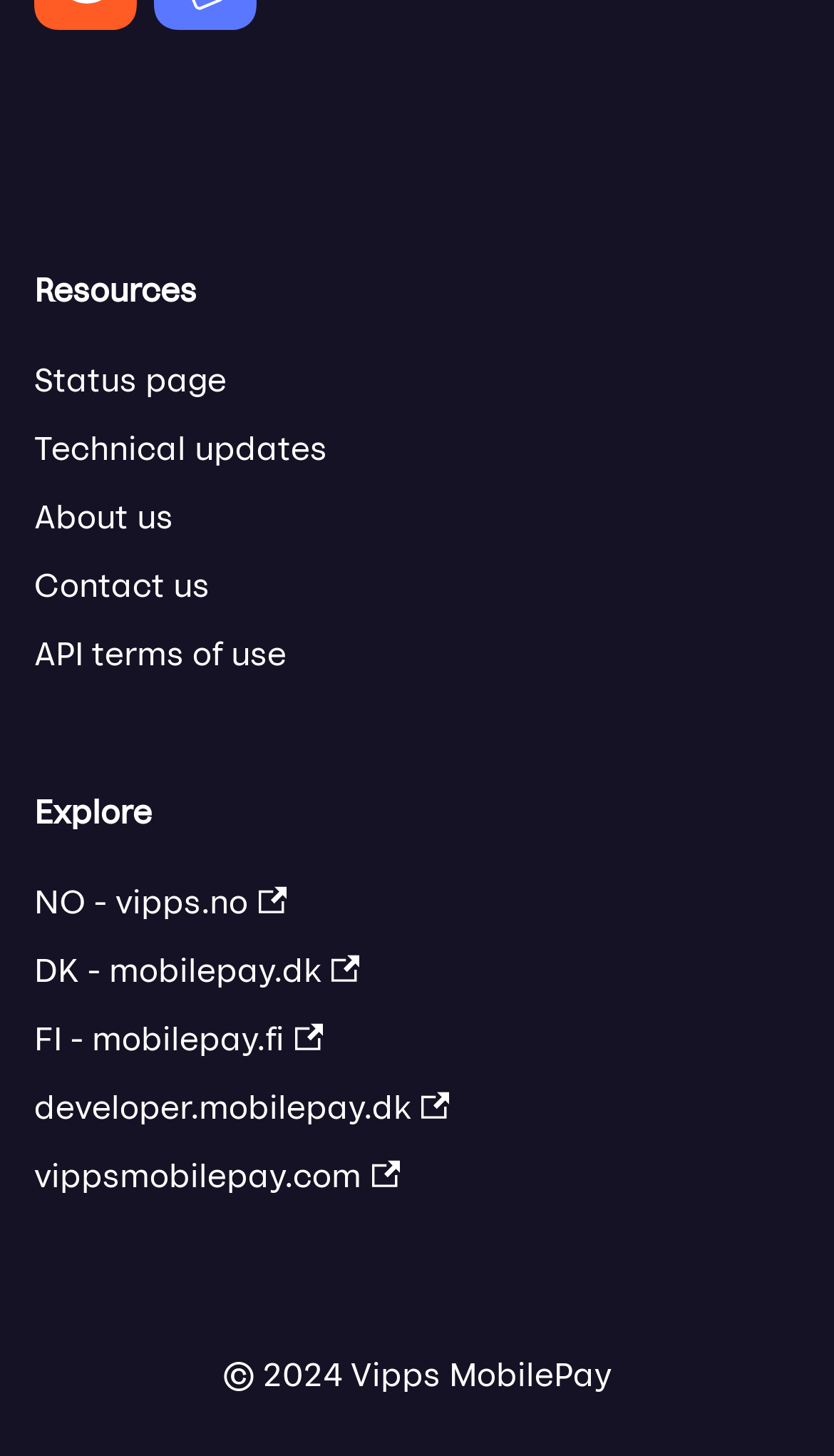Locate and provide the bounding box coordinates for the HTML element that matches this description: "API terms of use".

[0.041, 0.426, 0.959, 0.473]